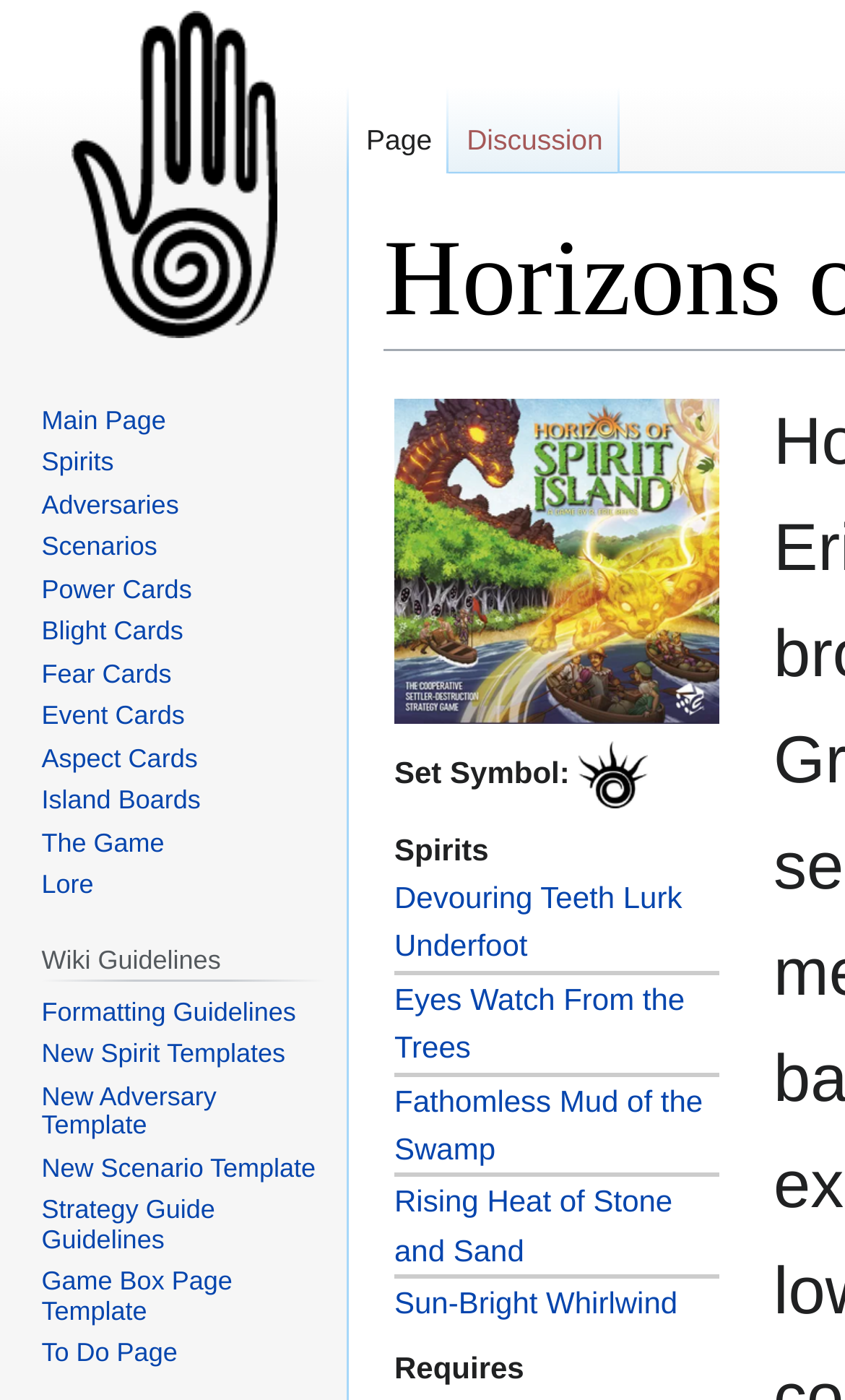Give a detailed account of the webpage's layout and content.

The webpage is about Horizons of Spirit Island, a wiki page that provides information about the game Spirit Island. At the top of the page, there are two links, "Jump to navigation" and "Jump to search", which are positioned side by side. Below these links, there is a large image of the game box, "Horizons of Spirit Island box.png", which takes up about a third of the page's width.

To the right of the image, there is a section with the title "Set Symbol:", accompanied by a smaller image of the Horizons expansion symbol. Below this section, there is a list of links to different spirits in the game, including "Devouring Teeth Lurk Underfoot", "Eyes Watch From the Trees", and "Fathomless Mud of the Swamp", among others. These links are stacked vertically and take up about half of the page's width.

On the left side of the page, there is a navigation menu with several sections, including "Namespaces", "Spirit Island", and "Wiki Guidelines". The "Spirit Island" section has a list of links to different categories, such as "Main Page", "Spirits", "Adversaries", and "Power Cards", among others. The "Wiki Guidelines" section has a list of links to guidelines for formatting, creating new templates, and strategy guides.

At the very top of the page, there is a link to "Visit the main page", which is positioned at the top-left corner of the page.